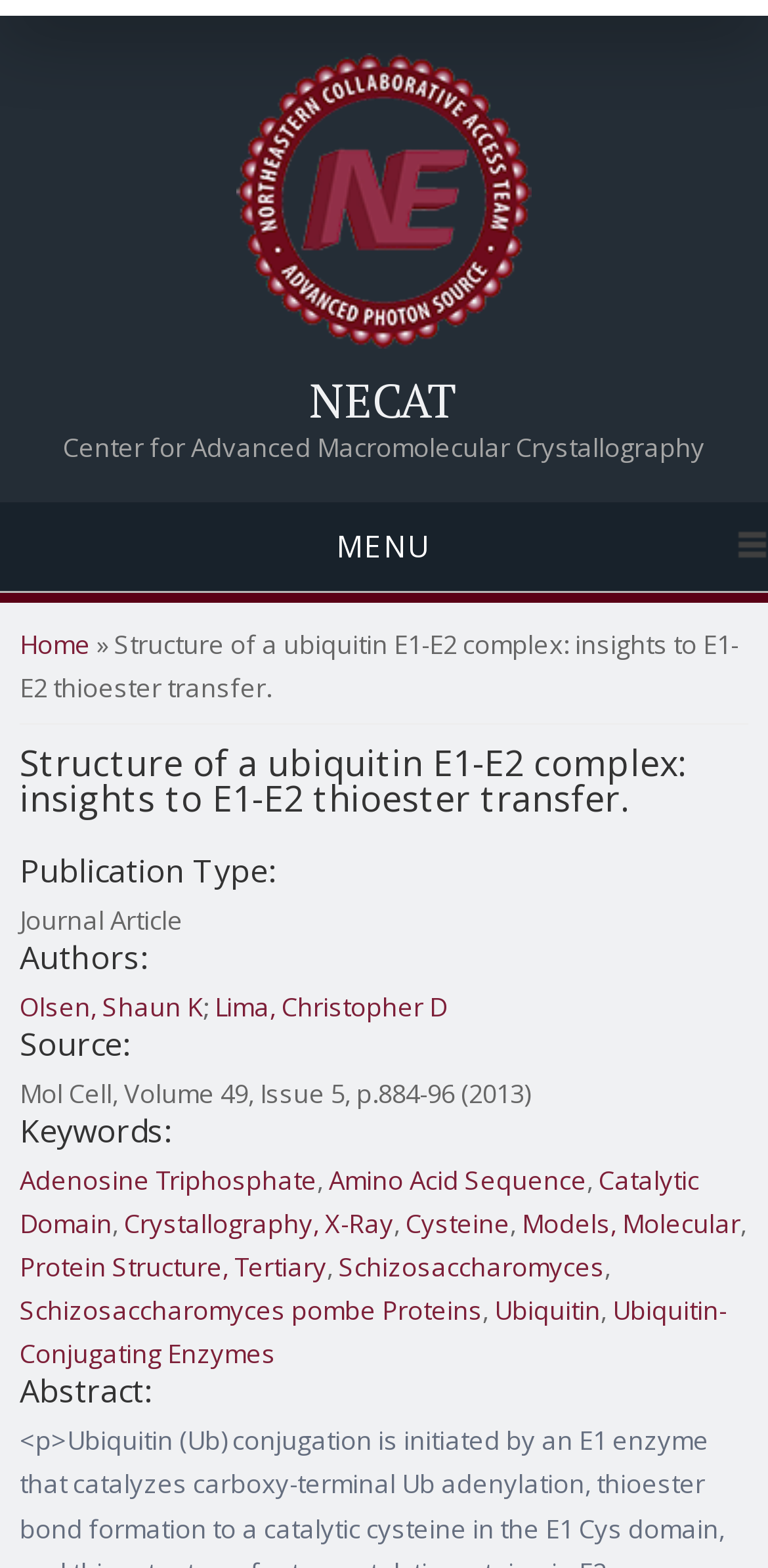Identify the bounding box coordinates for the element you need to click to achieve the following task: "visit NECAT center". The coordinates must be four float values ranging from 0 to 1, formatted as [left, top, right, bottom].

[0.0, 0.24, 1.0, 0.27]